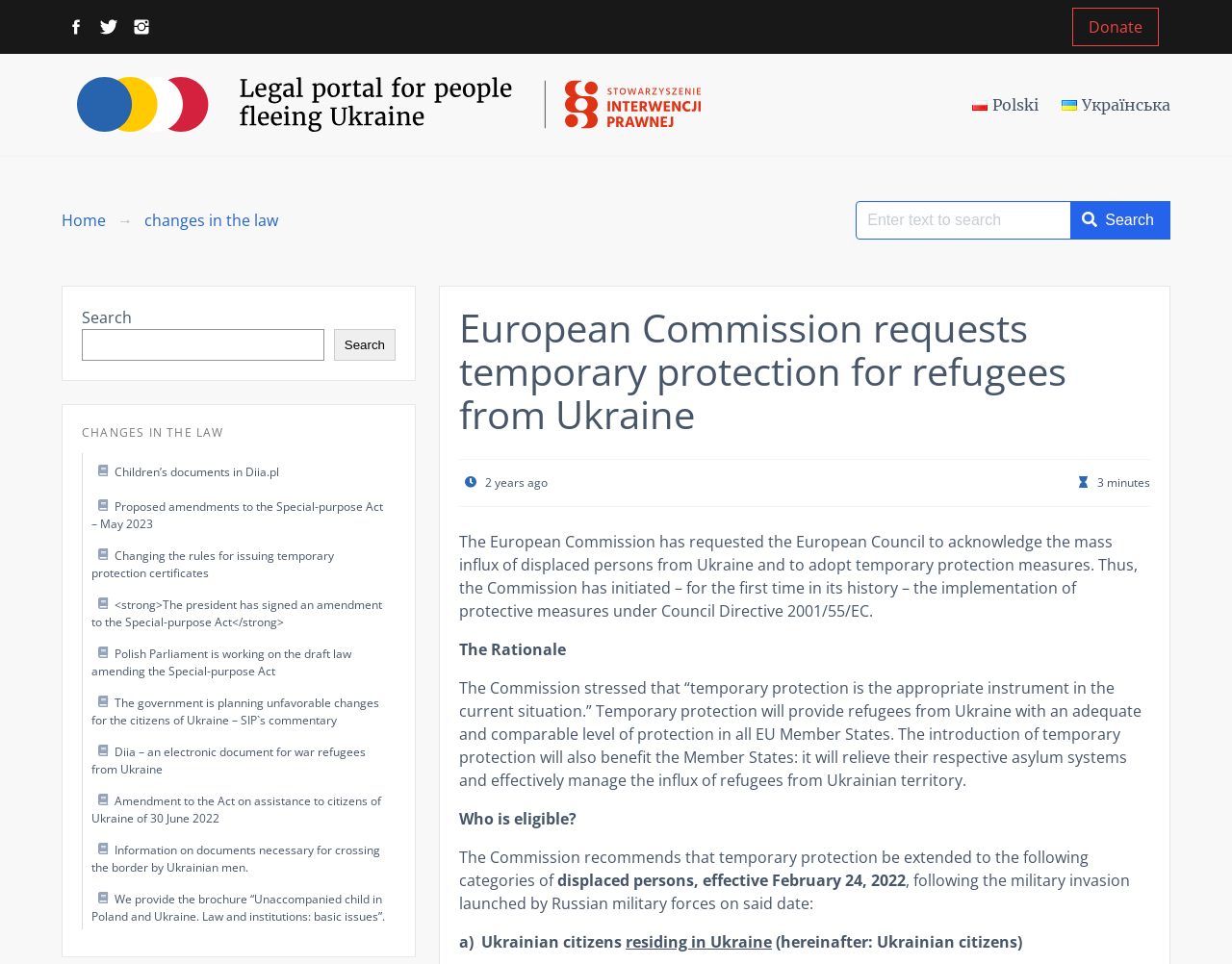Identify the bounding box coordinates of the clickable region to carry out the given instruction: "Click on the link to learn about Children’s documents in Diia.pl".

[0.067, 0.47, 0.321, 0.506]